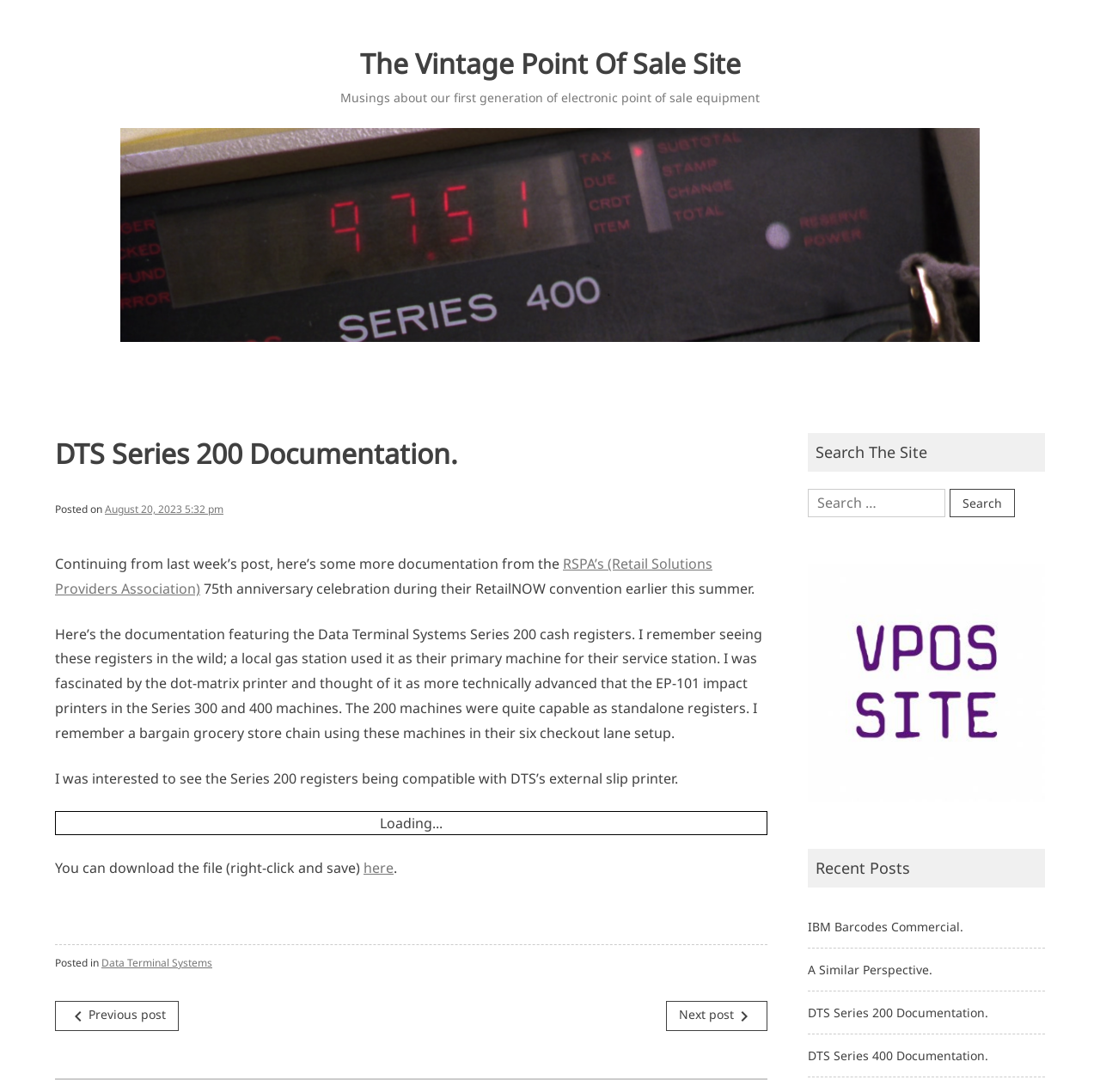Bounding box coordinates are specified in the format (top-left x, top-left y, bottom-right x, bottom-right y). All values are floating point numbers bounded between 0 and 1. Please provide the bounding box coordinate of the region this sentence describes: A Similar Perspective.

[0.734, 0.881, 0.847, 0.896]